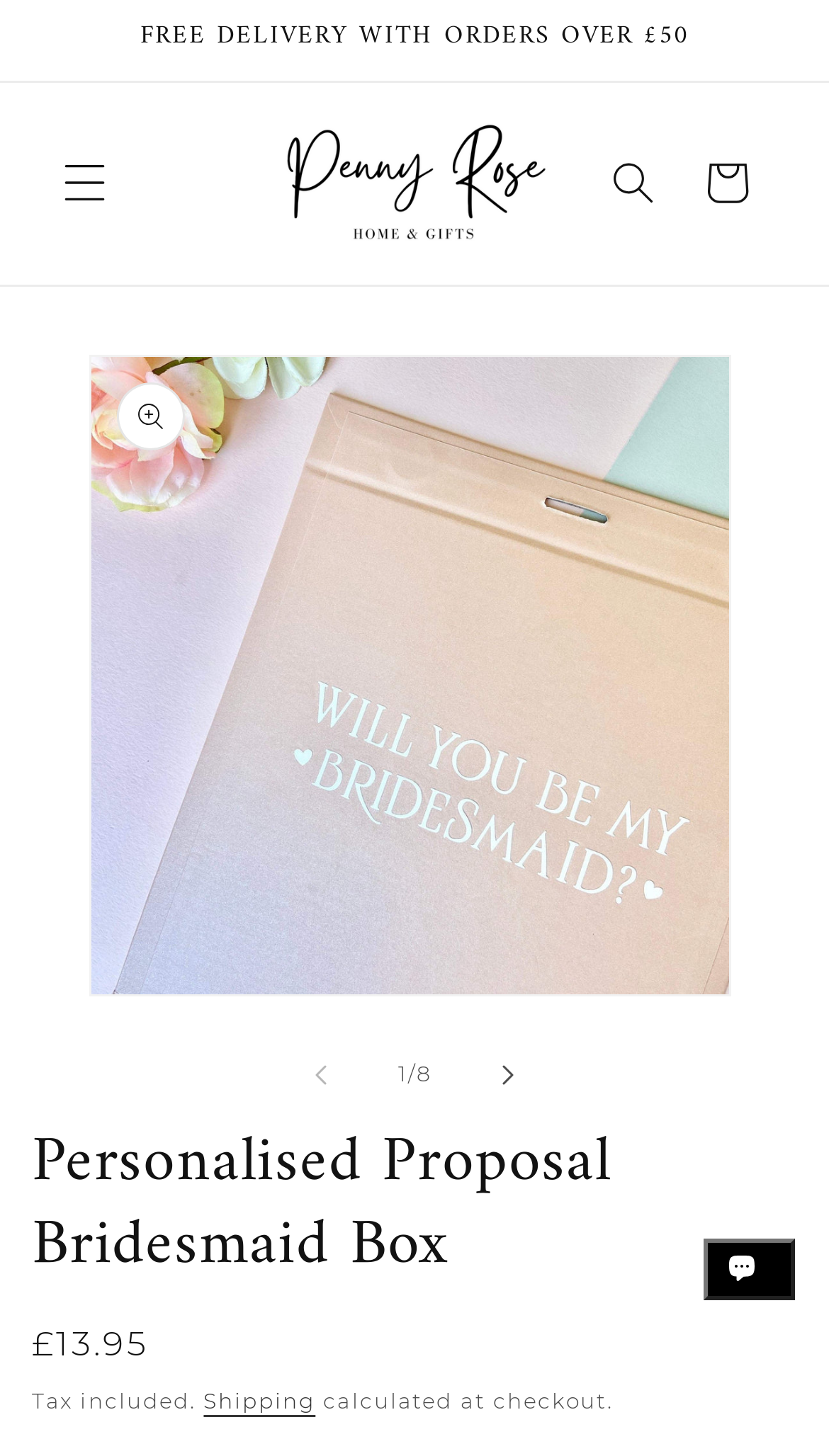What is the name of the online store?
Look at the image and respond with a single word or a short phrase.

Penny Rose Home and Gifts